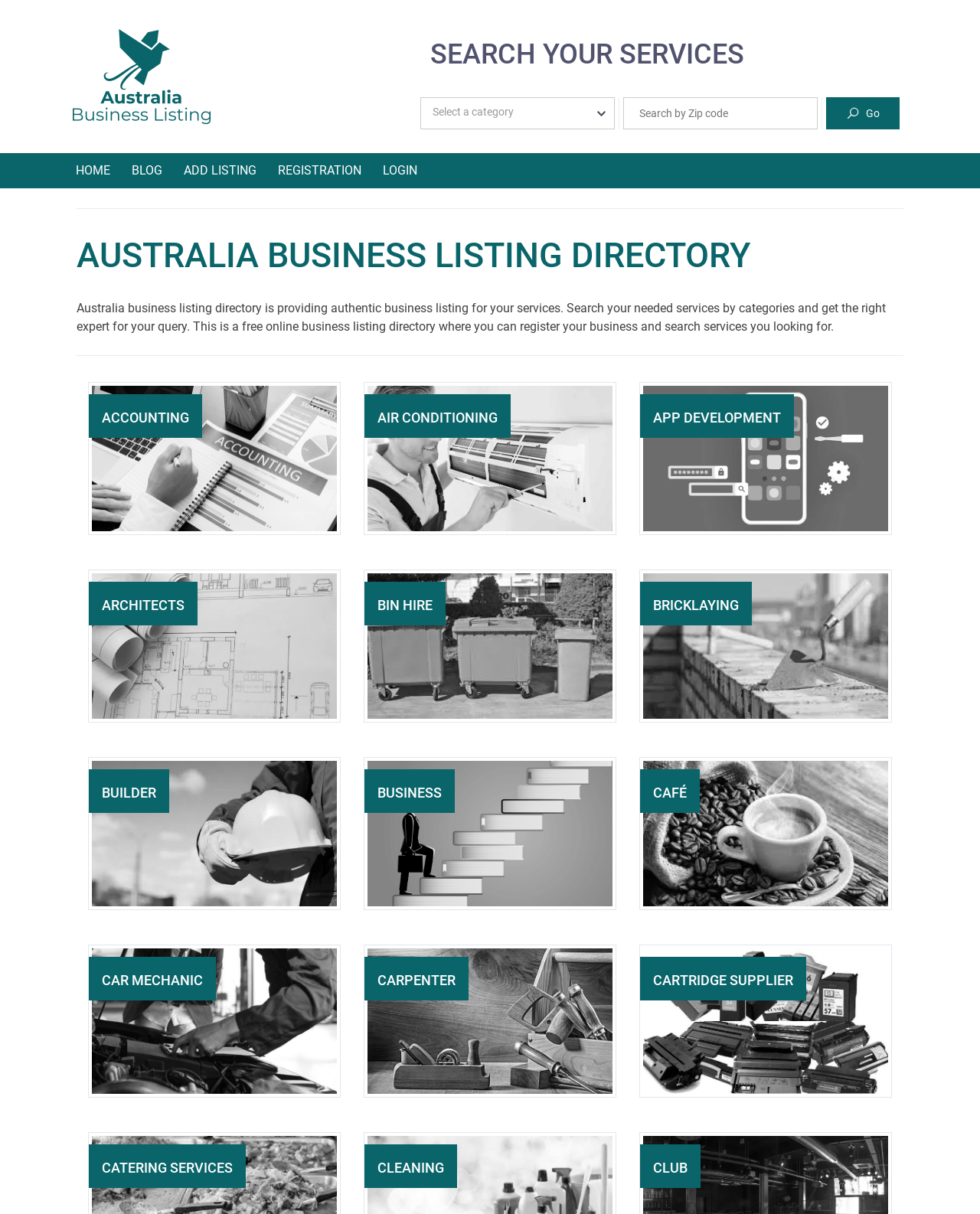Examine the screenshot and answer the question in as much detail as possible: Is registration required to use this website?

Based on the webpage content, it does not seem that registration is required to use the website, as there is a search function and a list of categories available without any login or registration prompts.